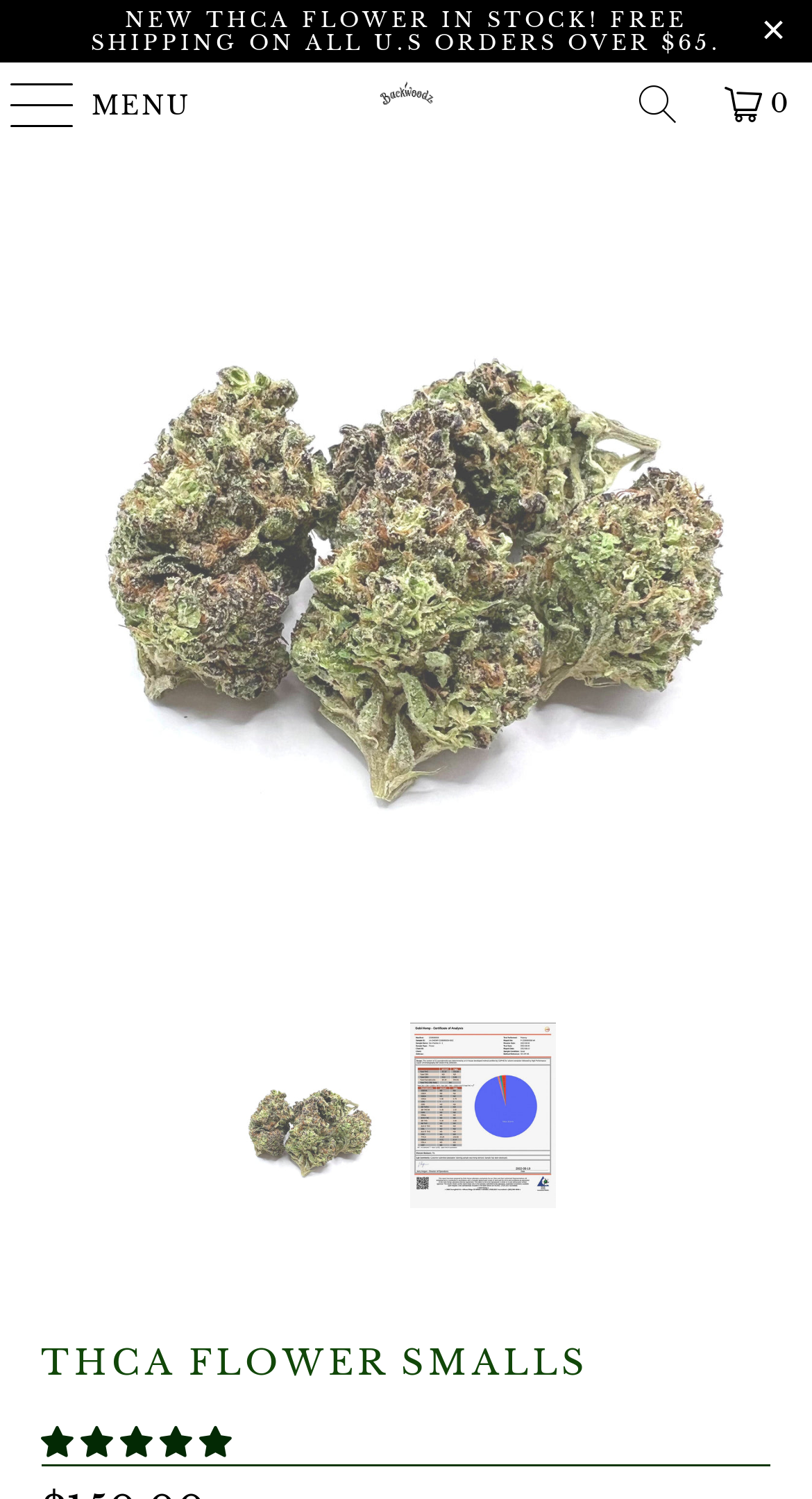What type of product is being sold?
Utilize the information in the image to give a detailed answer to the question.

I found the answer by looking at the heading element with the text 'THCA FLOWER SMALLS' which indicates that the type of product being sold is THCA Flower Smalls.